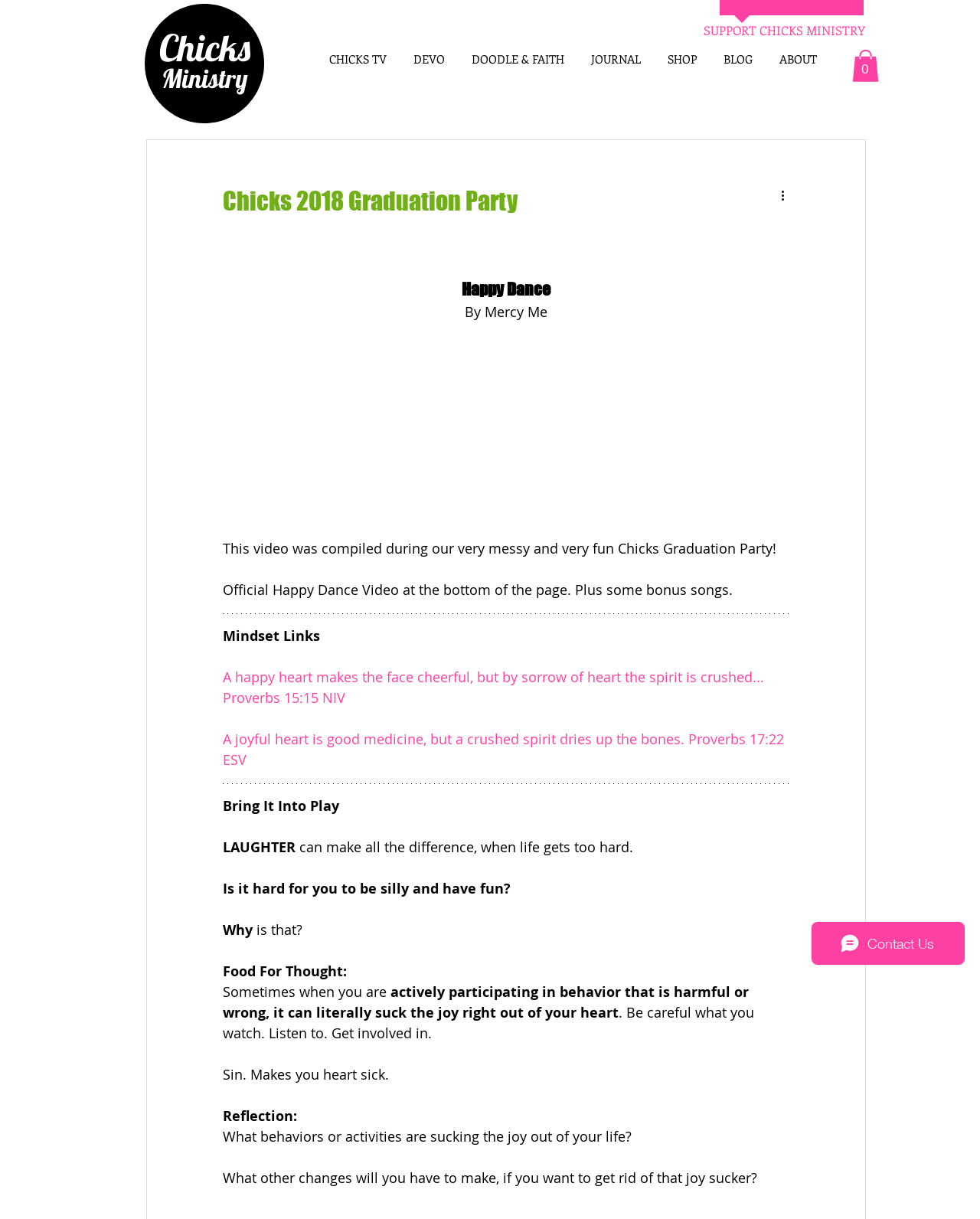Find the bounding box coordinates for the element that must be clicked to complete the instruction: "Click the 'CHICKS TV' link". The coordinates should be four float numbers between 0 and 1, indicated as [left, top, right, bottom].

[0.322, 0.042, 0.408, 0.055]